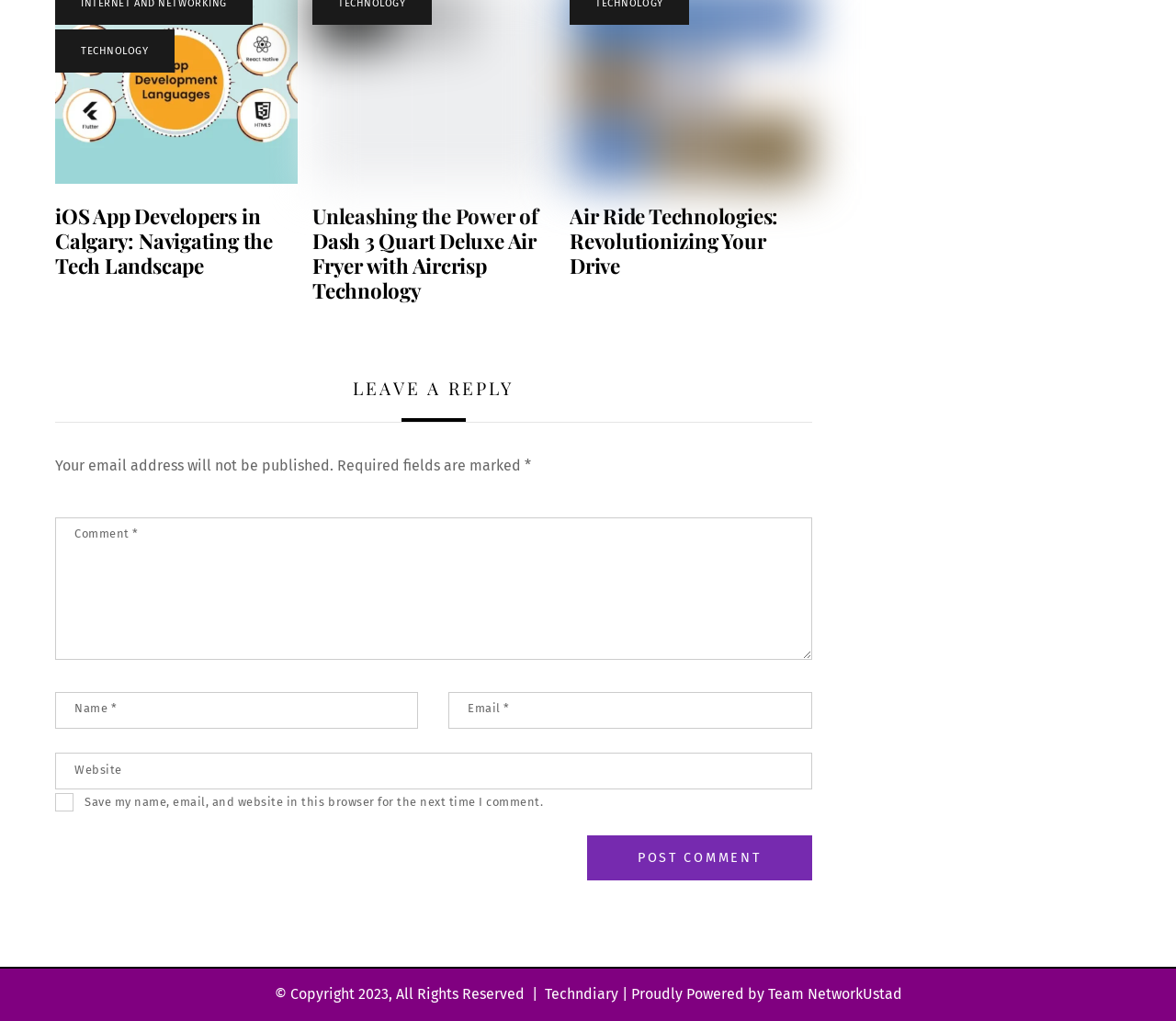How many required fields are there in the comment form?
Provide a detailed answer to the question using information from the image.

I examined the comment form and found that there are three required fields: 'Comment', 'Name', and 'Email'. These fields are marked with an asterisk (*) indicating that they are required.